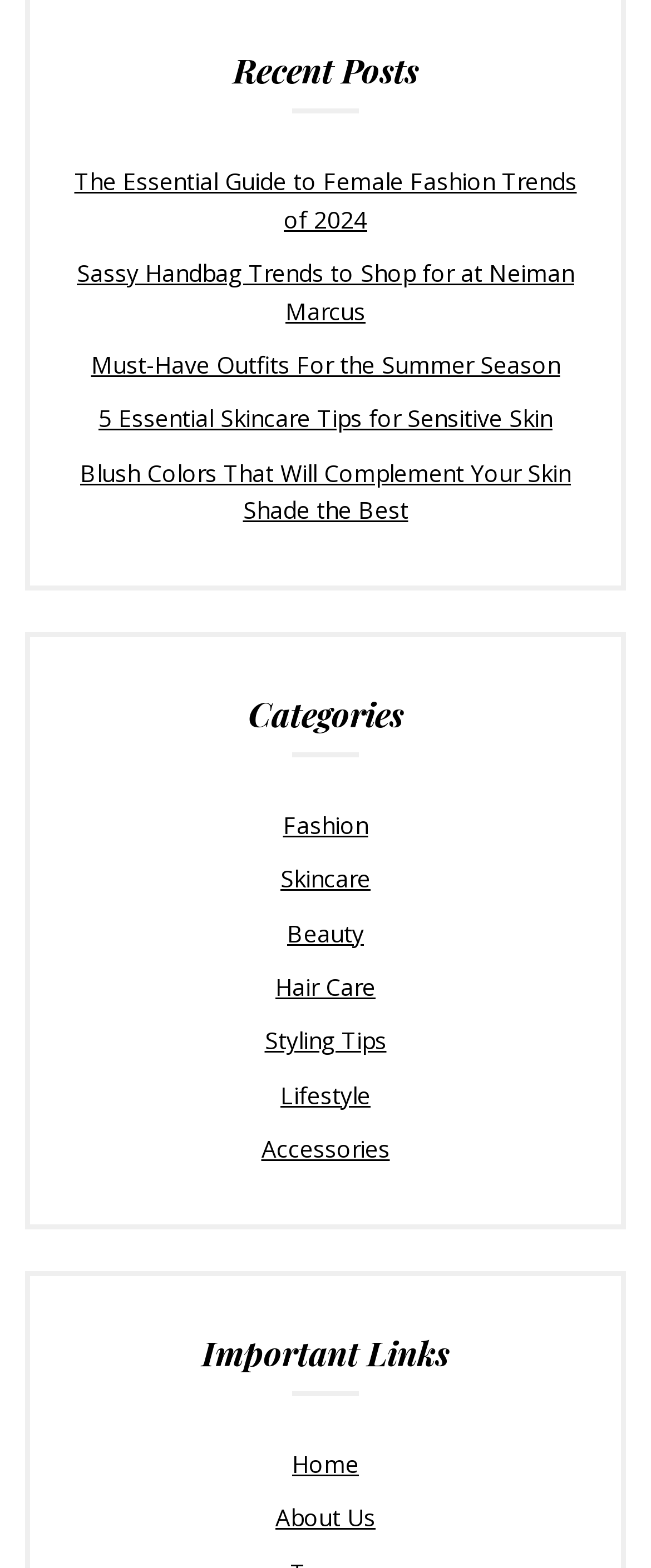Pinpoint the bounding box coordinates of the clickable area necessary to execute the following instruction: "learn about the website". The coordinates should be given as four float numbers between 0 and 1, namely [left, top, right, bottom].

[0.423, 0.958, 0.577, 0.978]